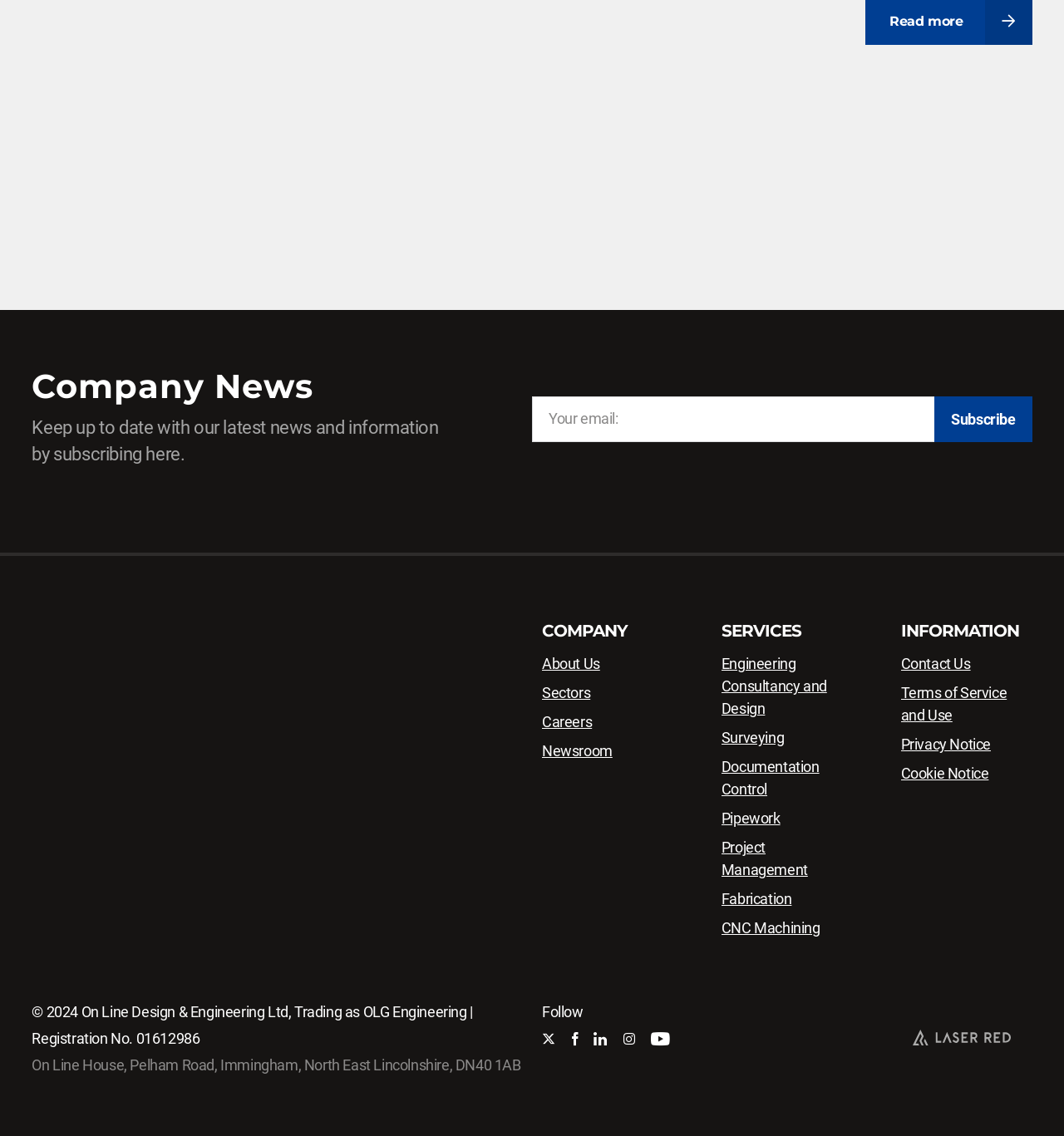Specify the bounding box coordinates of the element's region that should be clicked to achieve the following instruction: "Subscribe to the newsletter". The bounding box coordinates consist of four float numbers between 0 and 1, in the format [left, top, right, bottom].

[0.878, 0.349, 0.97, 0.389]